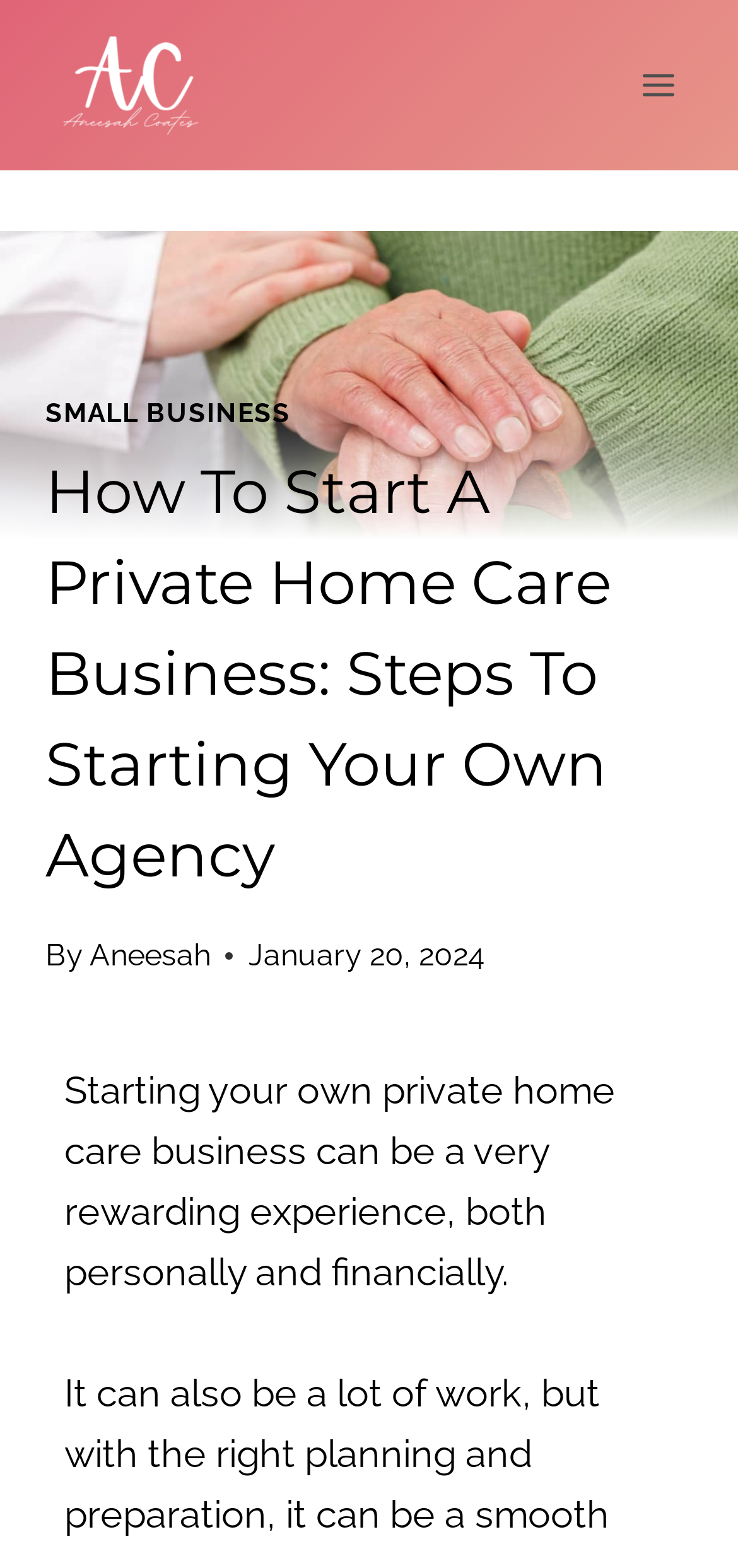When was the article published? Please answer the question using a single word or phrase based on the image.

January 20, 2024